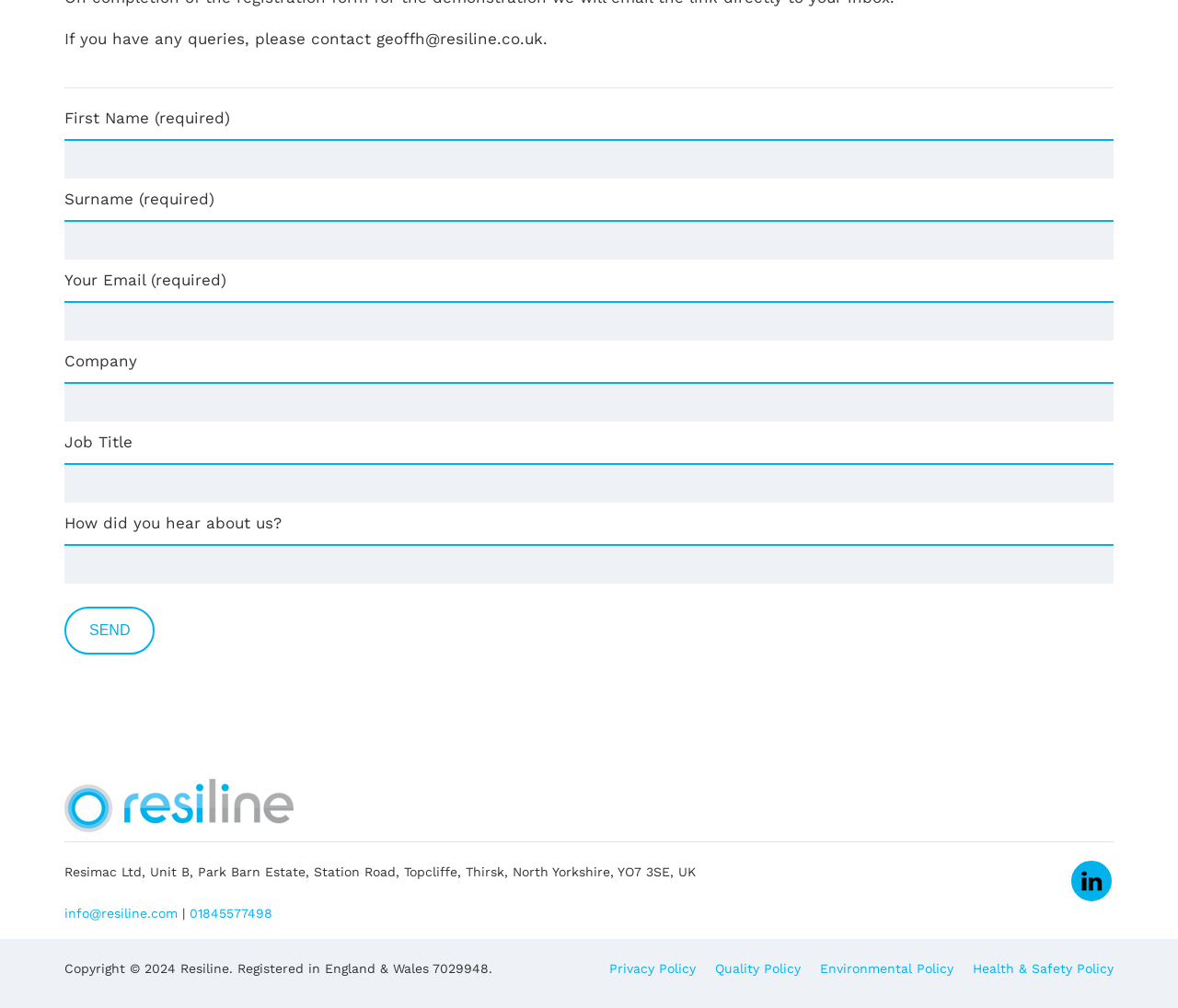Mark the bounding box of the element that matches the following description: "Resiline LinkedIn".

[0.909, 0.854, 0.944, 0.894]